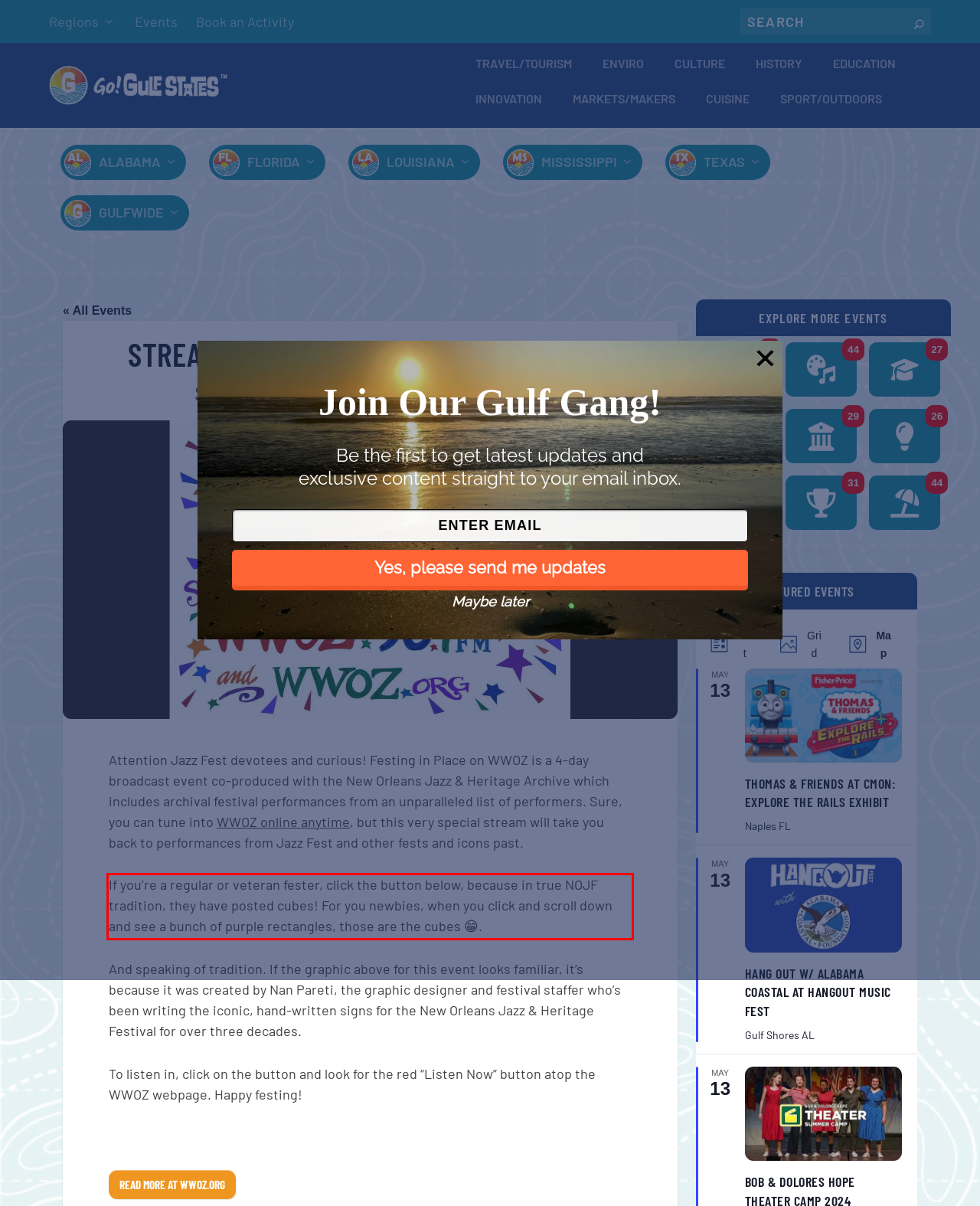Within the provided webpage screenshot, find the red rectangle bounding box and perform OCR to obtain the text content.

If you’re a regular or veteran fester, click the button below, because in true NOJF tradition, they have posted cubes! For you newbies, when you click and scroll down and see a bunch of purple rectangles, those are the cubes 😁.